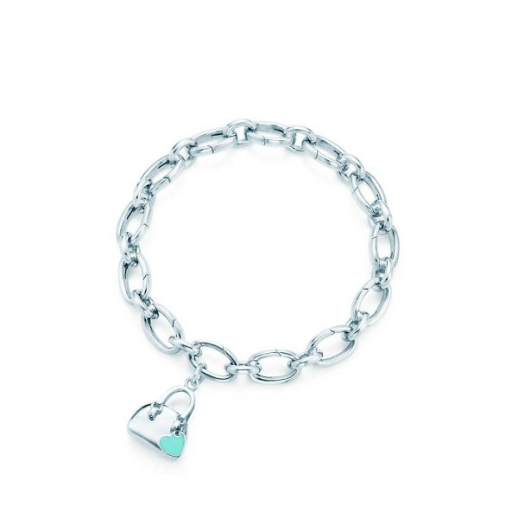Provide an extensive narrative of what is shown in the image.

This image showcases a stunning bracelet inspired by the iconic Tiffany & Co. design. Crafted from high-quality 925 silver, the bracelet features a captivating link chain that radiates elegance. At its center, it showcases a charming heart-shaped pendant adorned with a signature Tiffany Blue enamel finish, accentuating its luxurious appeal. This exquisite piece is perfect for adding a touch of sophistication to any outfit and embodies the timeless allure associated with Tiffany's jewelry. Ideal for those who appreciate fine craftsmanship and distinctive style, this bracelet can be a cherished addition to any jewelry collection.